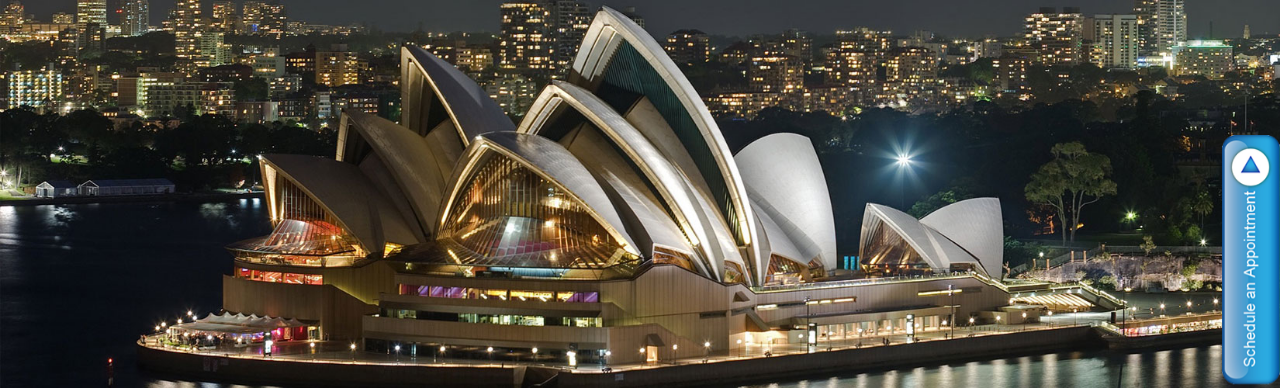What is reflected in the waters of Sydney Harbour?
Based on the visual content, answer with a single word or a brief phrase.

Glimmering lights